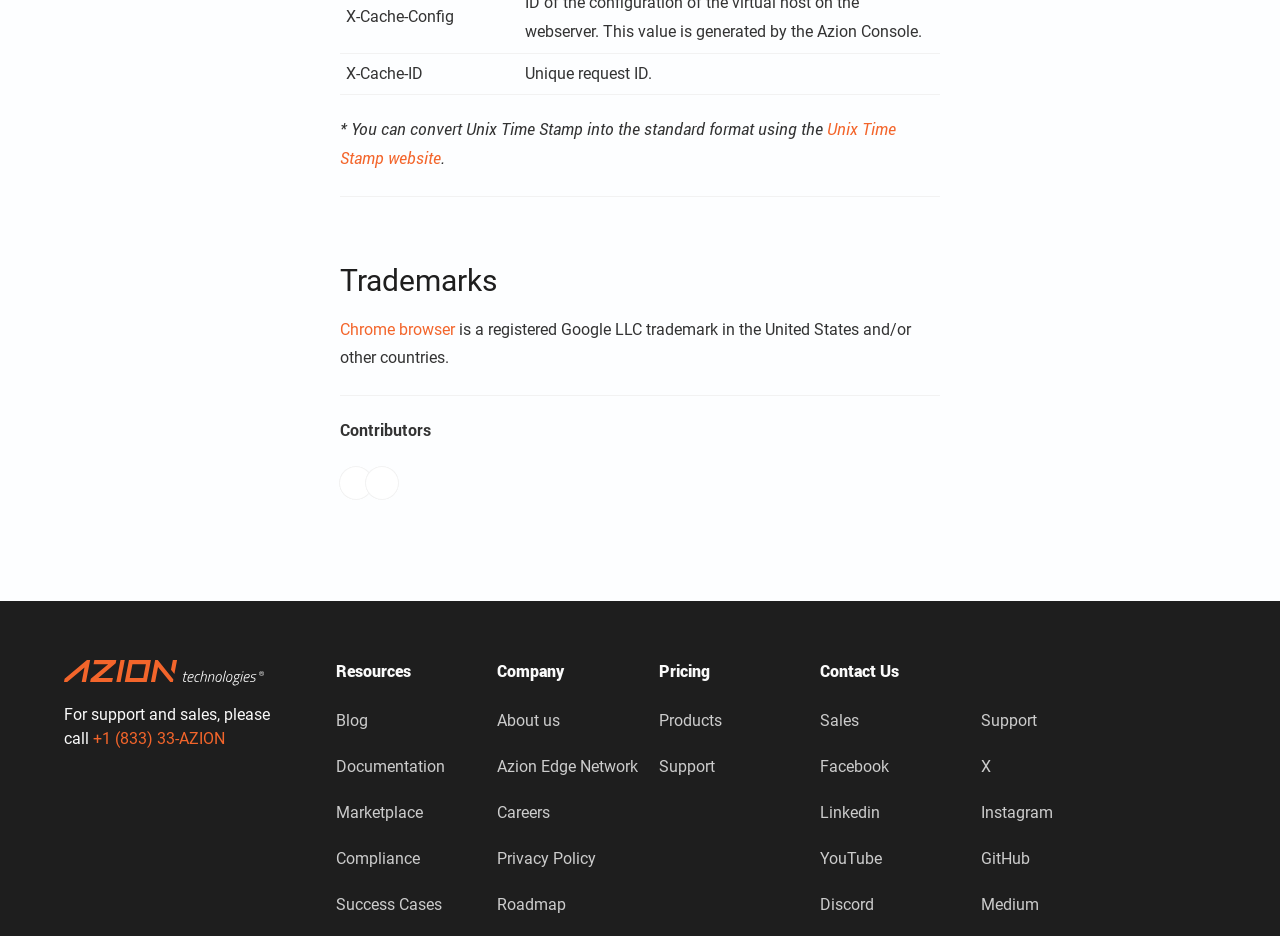What is the company name?
Please provide a comprehensive answer based on the contents of the image.

I found the company name by looking at the link at the bottom of the page, which says 'Azion Technologies'. This link is likely to be the company name since it's a prominent link at the bottom of the page.